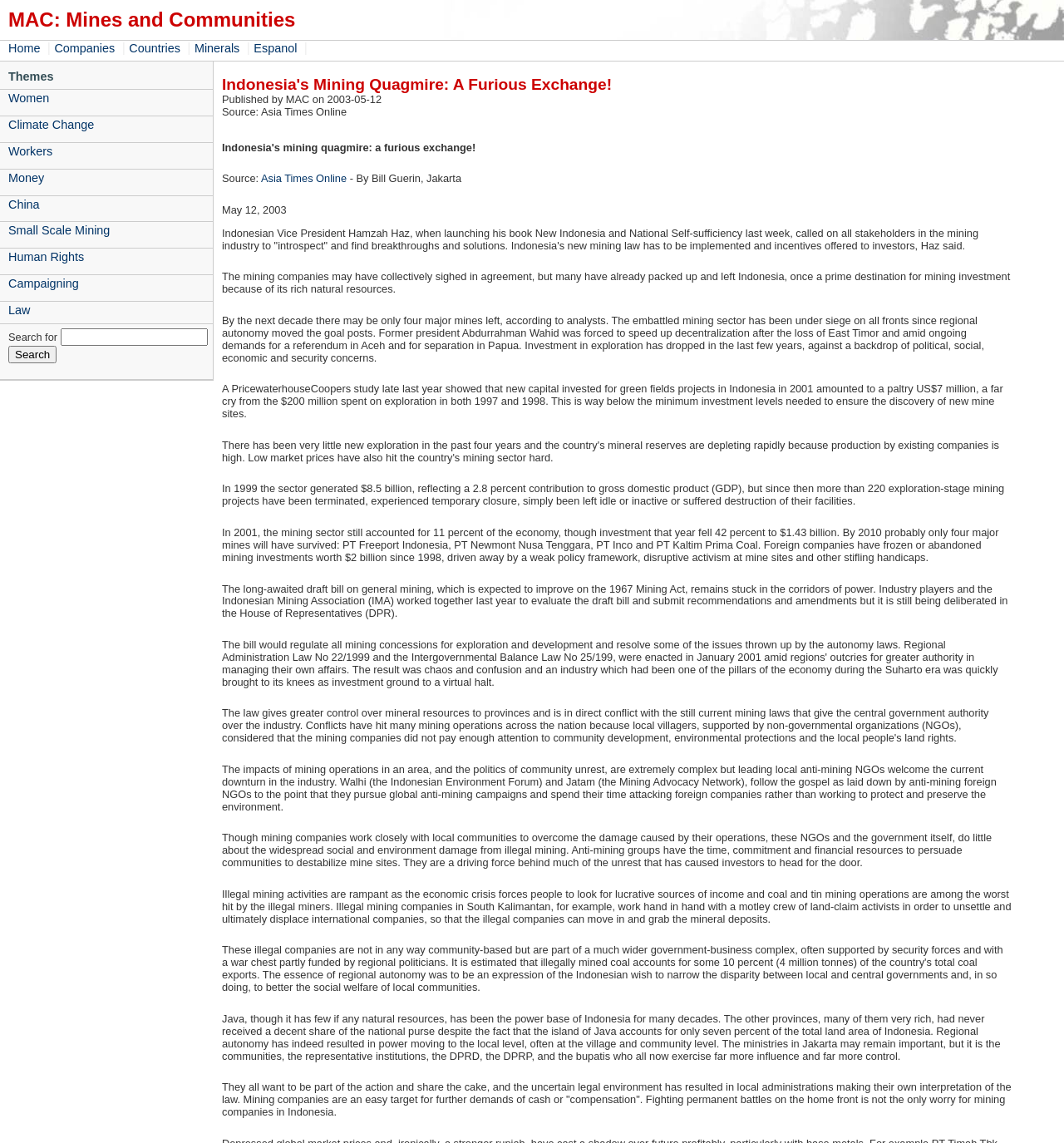Extract the bounding box coordinates of the UI element described: "Contact & FAQs (843.343.7215)". Provide the coordinates in the format [left, top, right, bottom] with values ranging from 0 to 1.

None